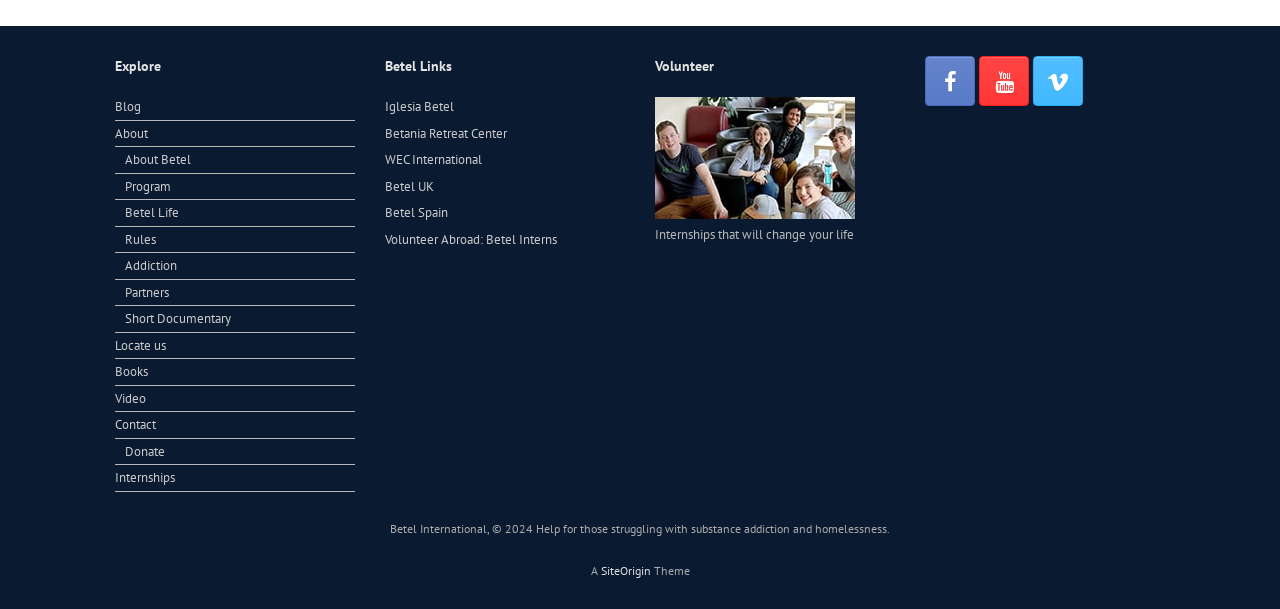Select the bounding box coordinates of the element I need to click to carry out the following instruction: "Visit Blog".

[0.09, 0.16, 0.277, 0.198]